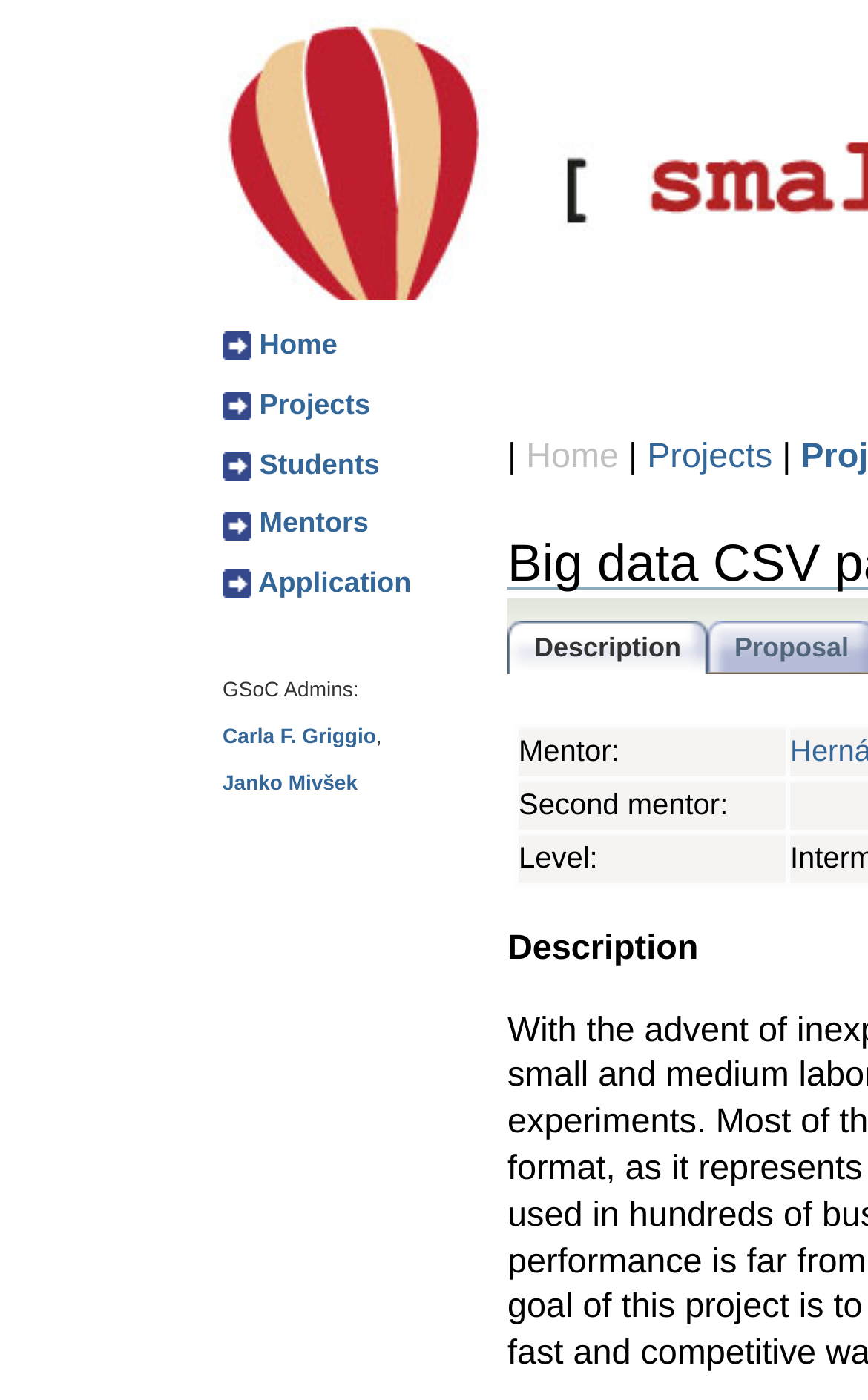Can you find and generate the webpage's heading?

Big data CSV parser plugin